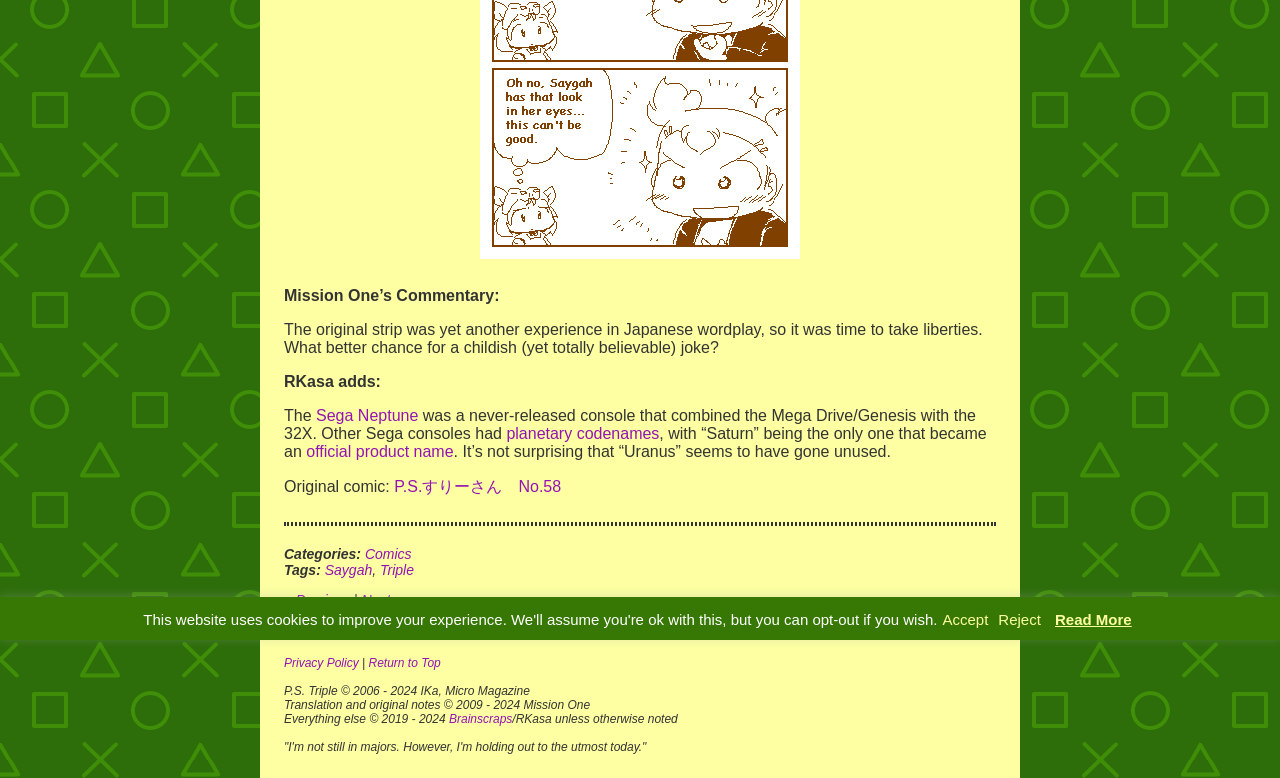Identify the bounding box for the UI element specified in this description: "name="submit" value="Post Comment »"". The coordinates must be four float numbers between 0 and 1, formatted as [left, top, right, bottom].

None